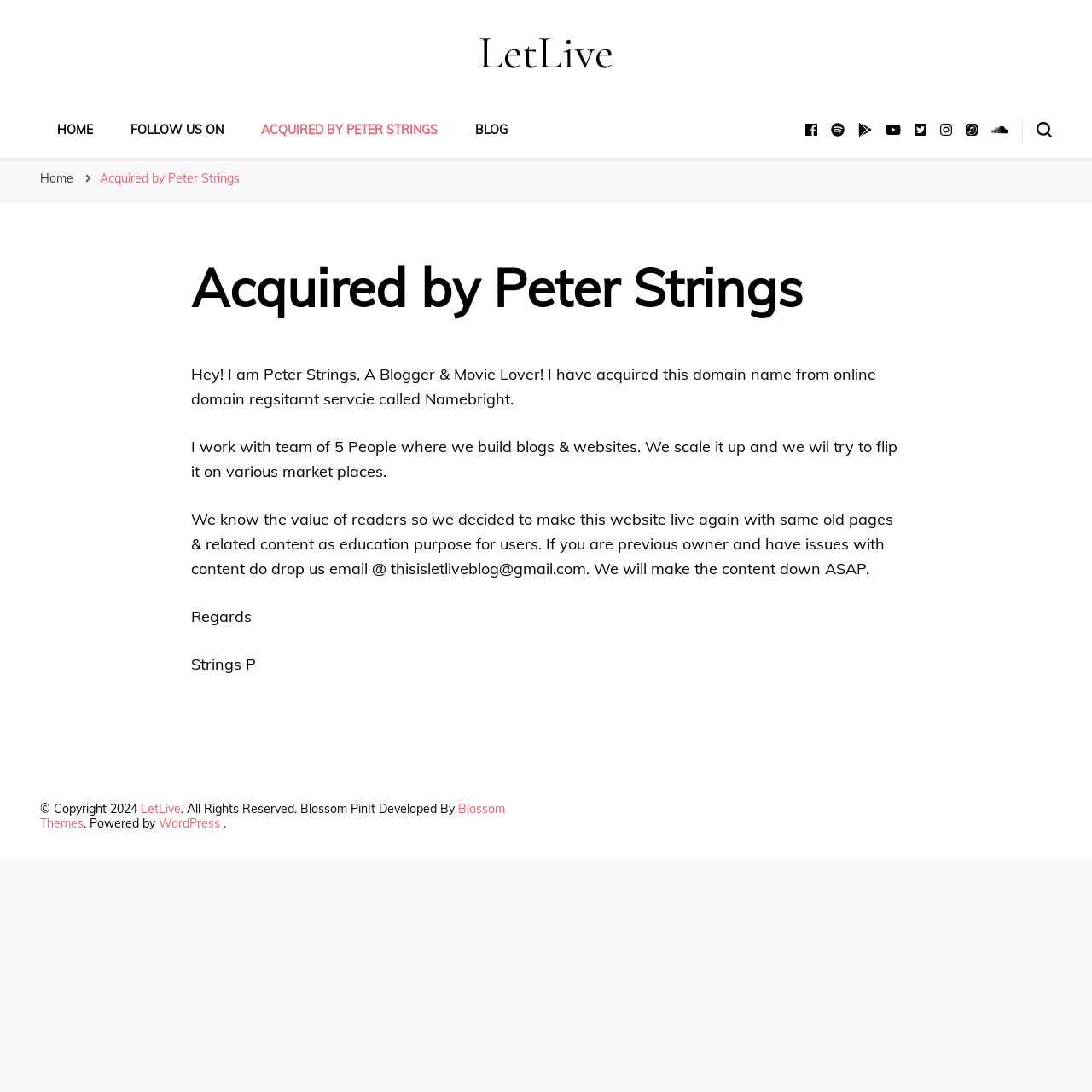Identify the bounding box coordinates of the section to be clicked to complete the task described by the following instruction: "follow us on social media". The coordinates should be four float numbers between 0 and 1, formatted as [left, top, right, bottom].

[0.12, 0.112, 0.205, 0.126]